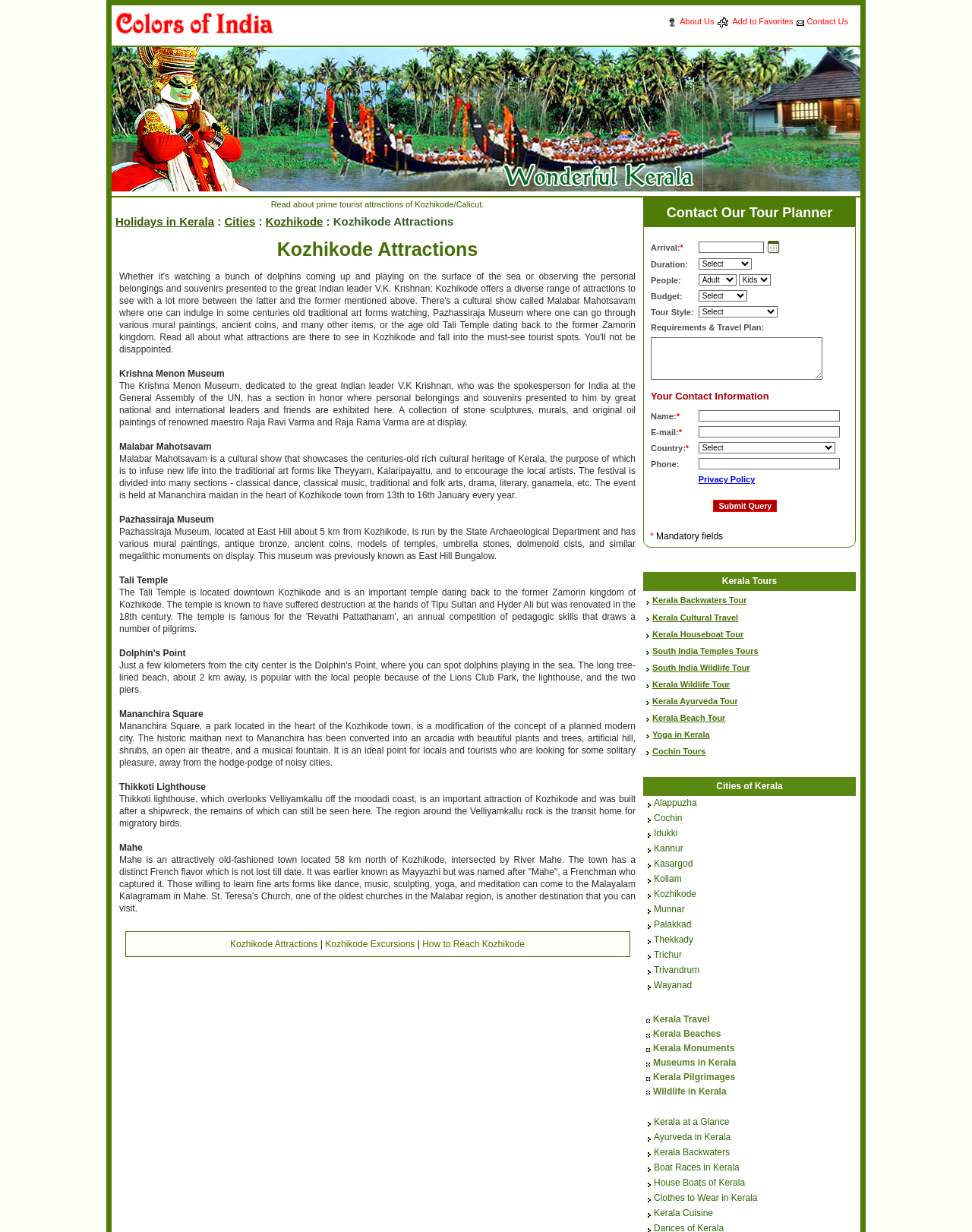Pinpoint the bounding box coordinates of the clickable element needed to complete the instruction: "Click on the link 'Kozhikode Attractions'". The coordinates should be provided as four float numbers between 0 and 1: [left, top, right, bottom].

[0.237, 0.762, 0.327, 0.771]